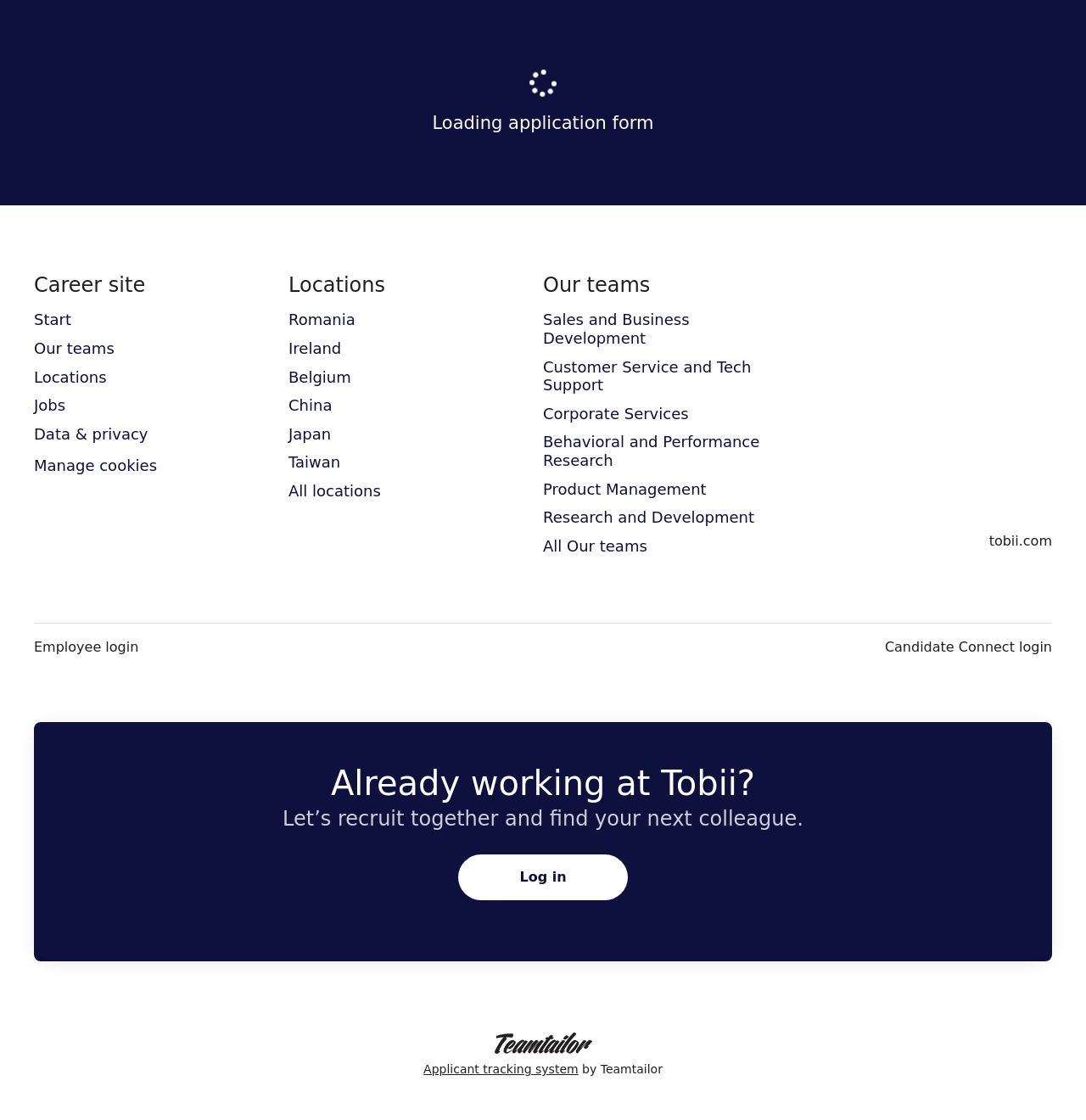Using the provided description Log in, find the bounding box coordinates for the UI element. Provide the coordinates in (top-left x, top-left y, bottom-right x, bottom-right y) format, ensuring all values are between 0 and 1.

[0.422, 0.763, 0.578, 0.804]